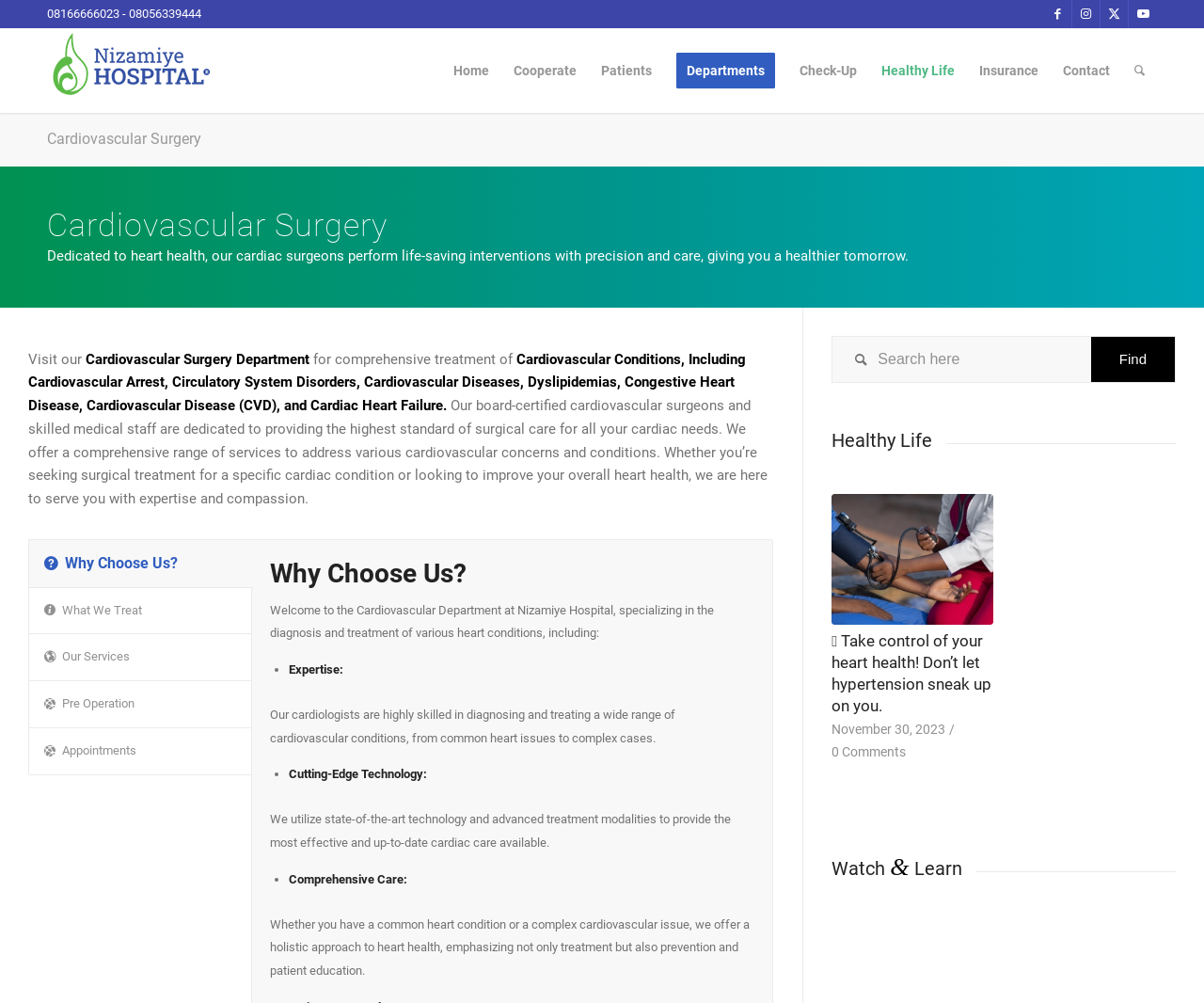Provide an in-depth description of the elements and layout of the webpage.

The webpage is about Cardiovascular Surgery at Nizamiye Hospital in Abuja, Nigeria. At the top, there are four social media links to Facebook, Instagram, Twitter, and Youtube, followed by a phone number and a logo of the hospital. Below the logo, there is a navigation menu with eight items: Home, Cooperate, Patients, Departments, Check-Up, Healthy Life, Insurance, and Contact.

The main content of the page is divided into sections. The first section has a heading "Cardiovascular Surgery" and a brief description of the department's mission and services. Below this, there is a paragraph of text describing the department's comprehensive treatment of various cardiovascular conditions.

The next section has five tabs: Why Choose Us?, What We Treat, Our Services, Pre Operation, and Appointments. The first tab, Why Choose Us?, is selected by default and displays a list of three reasons to choose the Cardiovascular Department at Nizamiye Hospital, including expertise, cutting-edge technology, and comprehensive care.

On the right side of the page, there is a search box with a button labeled "Find". Below the search box, there is a section with a heading "Healthy Life" and an article about taking control of heart health, with a link to read more. The article is dated November 30, 2023, and has no comments.

Finally, there is a section with a heading "Watch & Learn", but its content is not specified.